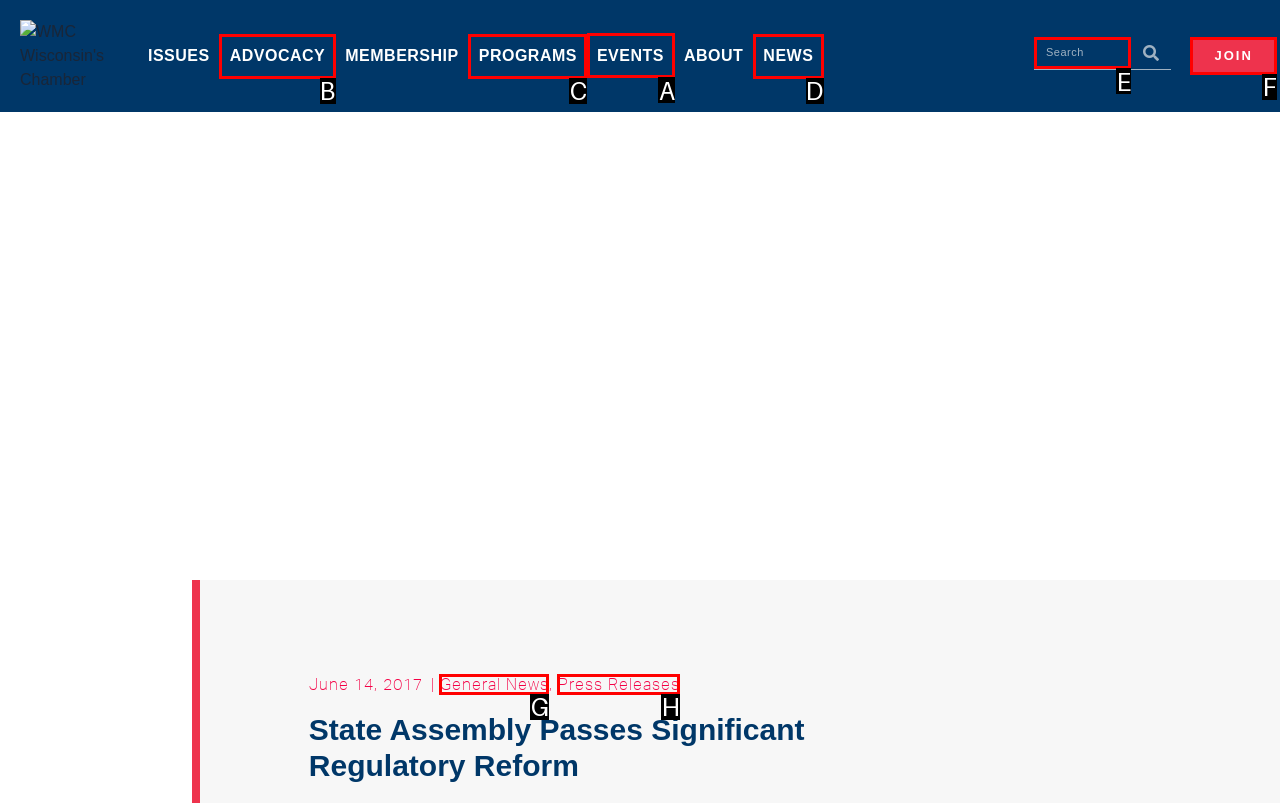Choose the letter that corresponds to the correct button to accomplish the task: View EVENTS
Reply with the letter of the correct selection only.

A